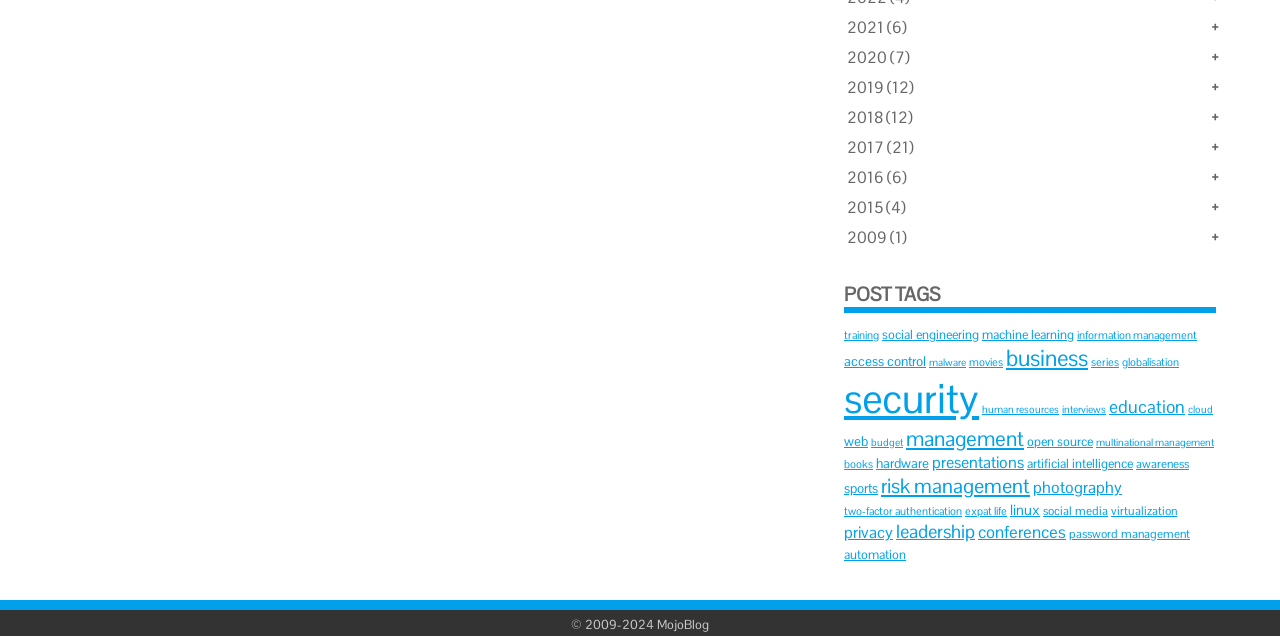Locate the bounding box coordinates of the element that should be clicked to execute the following instruction: "Subscribe to the Church of the Brethren Newsline".

None